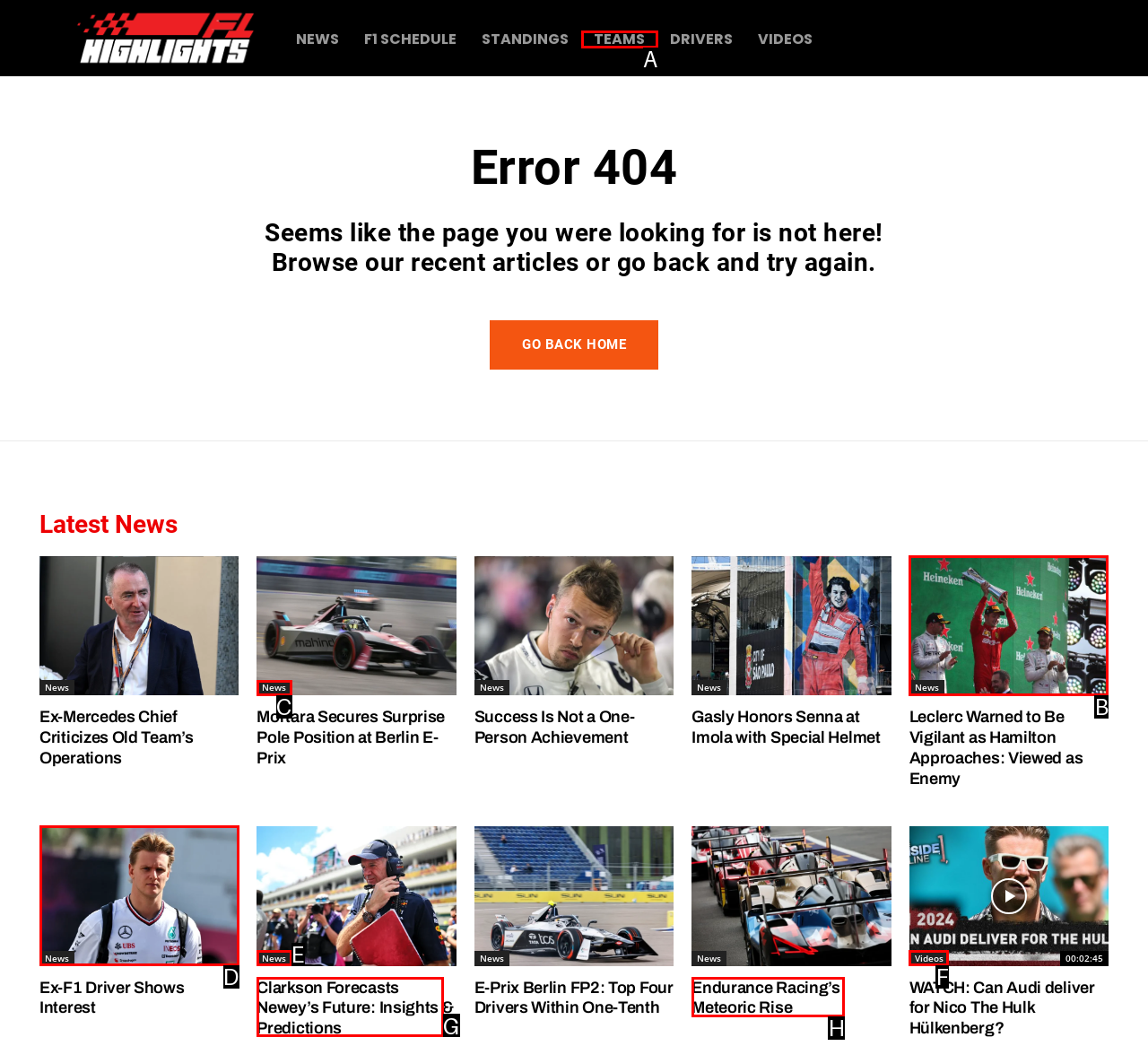Which HTML element matches the description: Endurance Racing’s Meteoric Rise?
Reply with the letter of the correct choice.

H